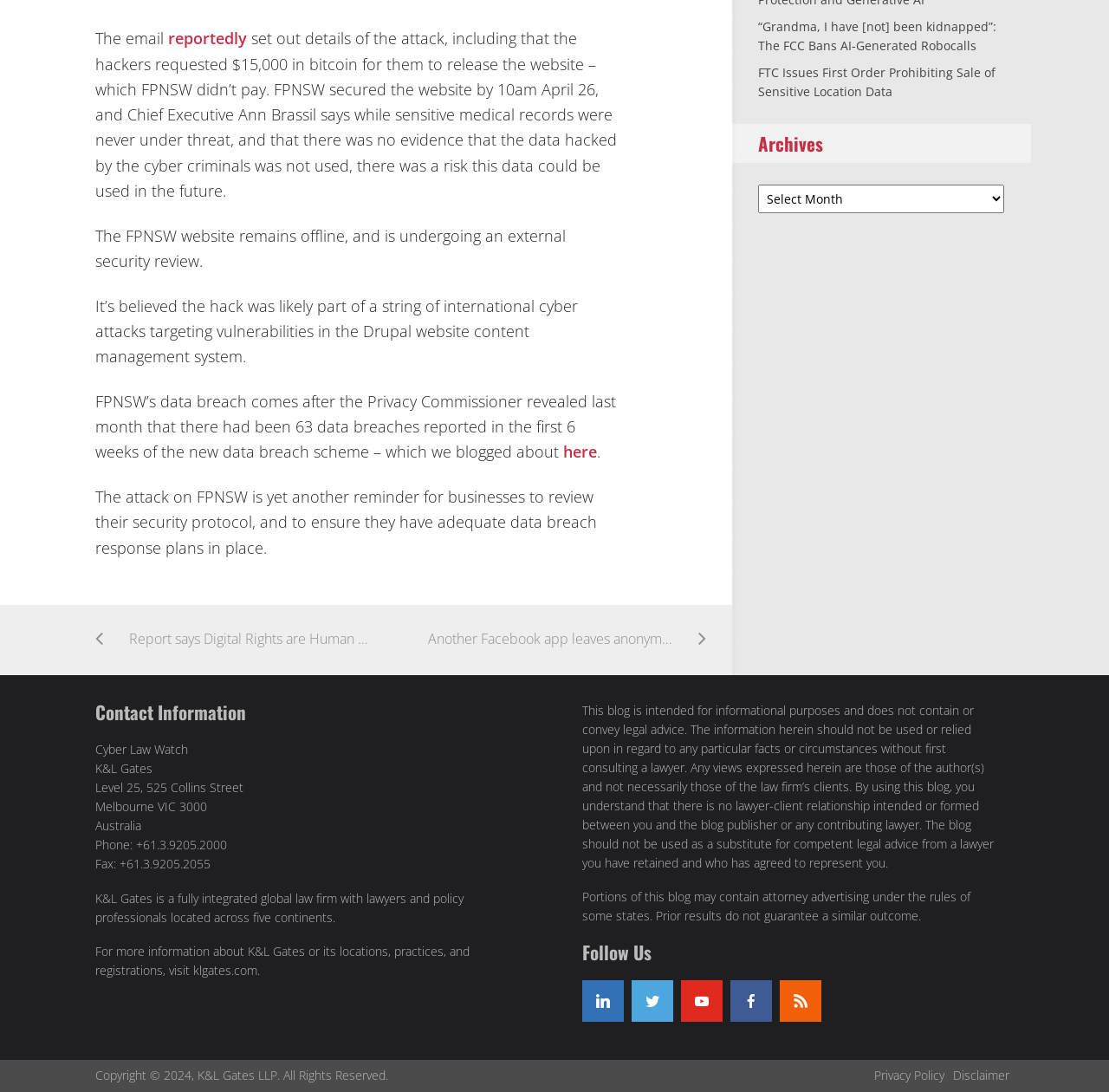Based on the element description Privacy Policy, identify the bounding box of the UI element in the given webpage screenshot. The coordinates should be in the format (top-left x, top-left y, bottom-right x, bottom-right y) and must be between 0 and 1.

[0.788, 0.977, 0.852, 0.992]